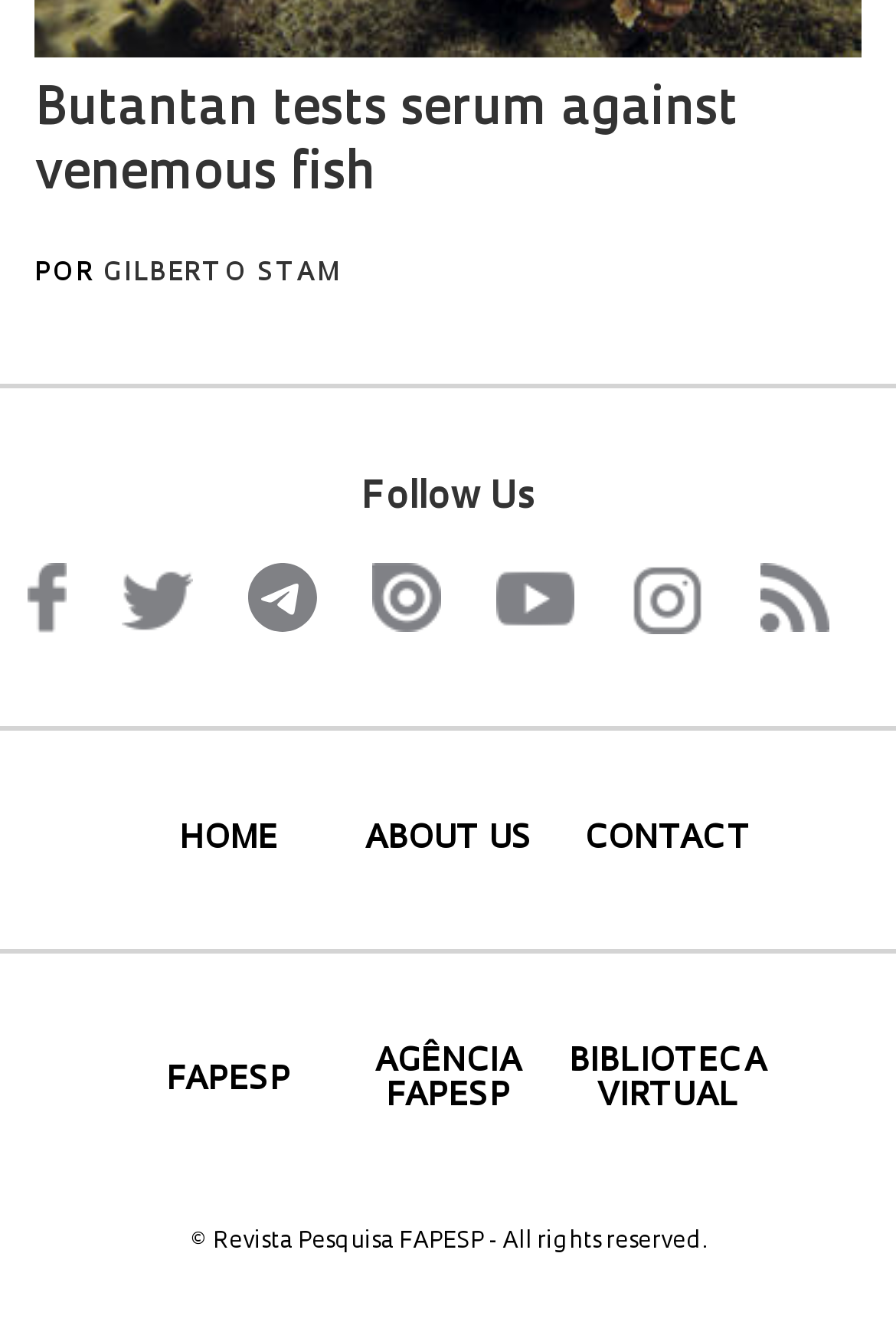Provide the bounding box coordinates for the specified HTML element described in this description: "Cookies". The coordinates should be four float numbers ranging from 0 to 1, in the format [left, top, right, bottom].

None